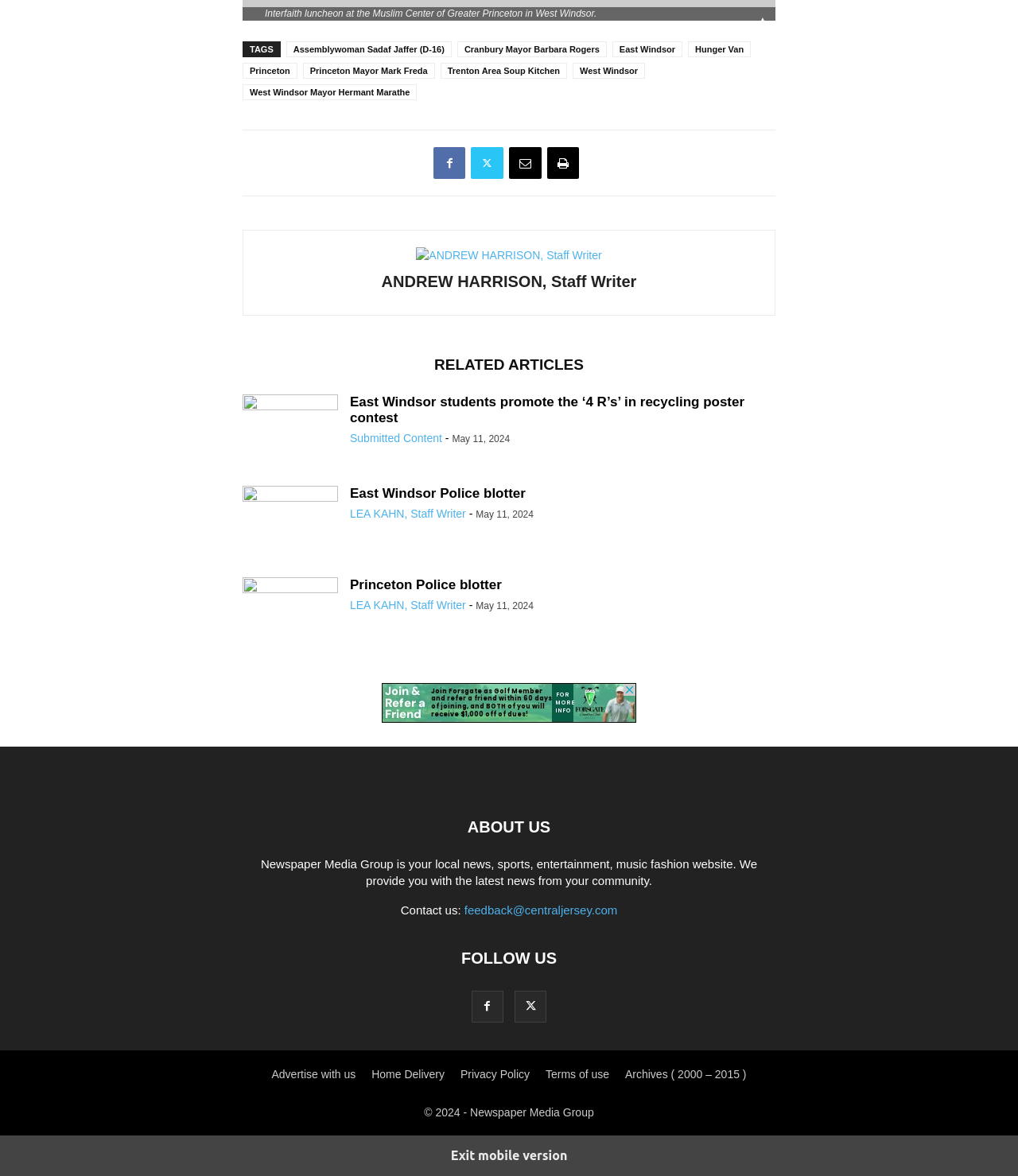Please identify the bounding box coordinates of the region to click in order to complete the given instruction: "Read the article 'Working One-on-One and Seeing Growth #flipblogs'". The coordinates should be four float numbers between 0 and 1, i.e., [left, top, right, bottom].

None